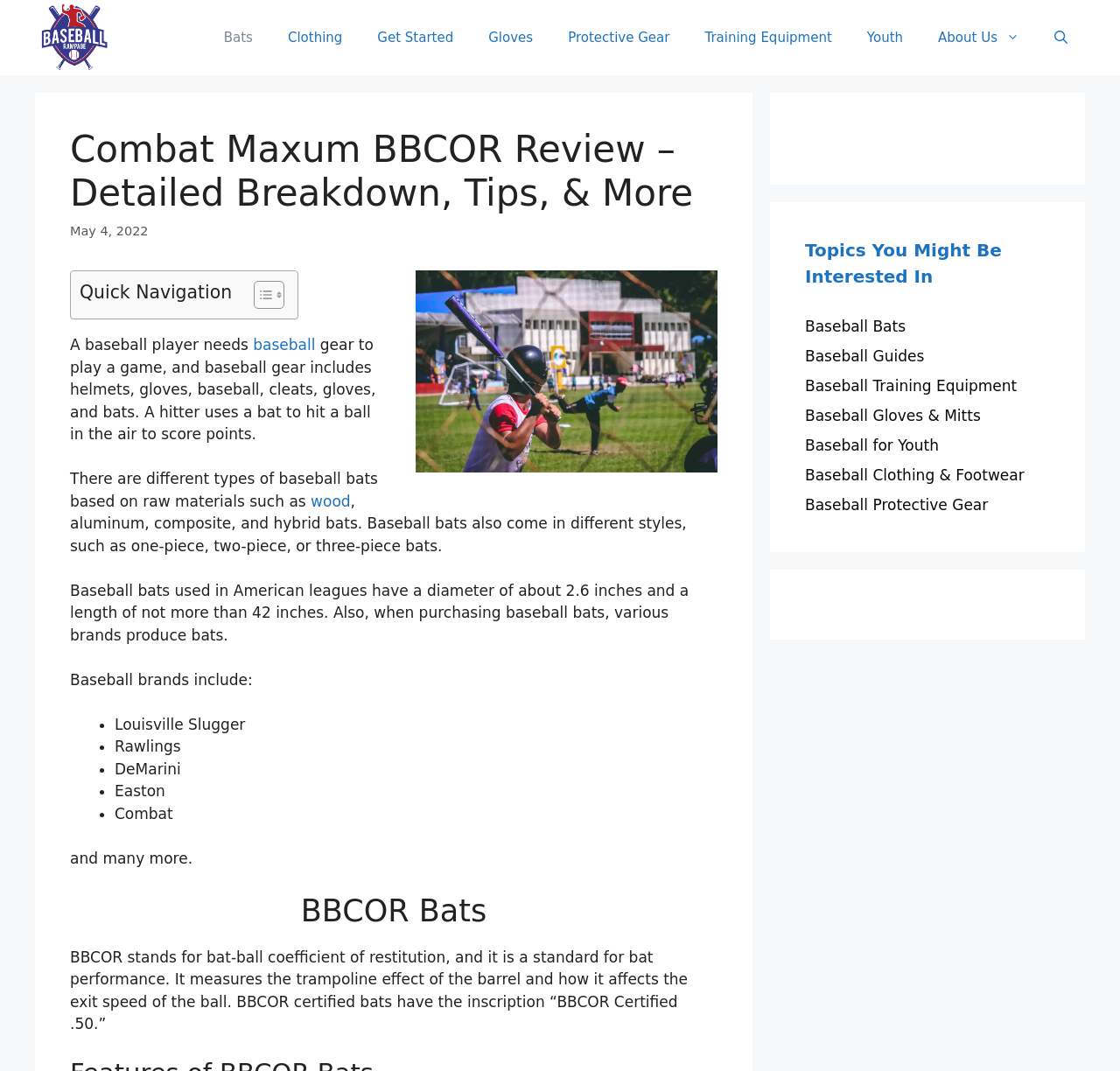Extract the primary heading text from the webpage.

Combat Maxum BBCOR Review – Detailed Breakdown, Tips, & More